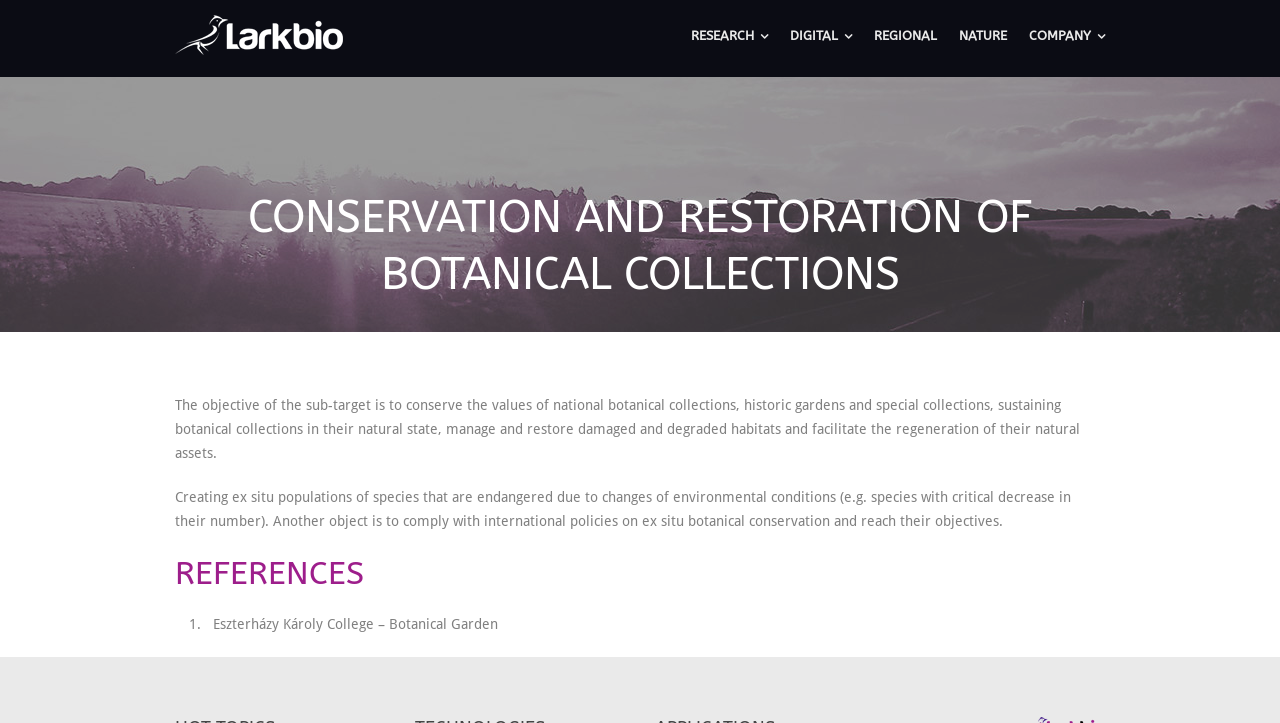Give a detailed account of the webpage's layout and content.

The webpage is about conservation and restoration of botanical collections. At the top, there are six links aligned horizontally, including "RESEARCH", "DIGITAL", "REGIONAL", "NATURE", and "COMPANY", with a smaller link on the left. Below these links, there is a prominent heading that reads "CONSERVATION AND RESTORATION OF BOTANICAL COLLECTIONS". 

Under this heading, there are two paragraphs of text. The first paragraph explains the objective of conserving national botanical collections, historic gardens, and special collections, and restoring damaged habitats. The second paragraph discusses creating ex situ populations of endangered species and complying with international policies on ex situ botanical conservation.

Further down, there is a heading "REFERENCES" followed by a list with a single item, which is a reference to Eszterházy Károly College – Botanical Garden.